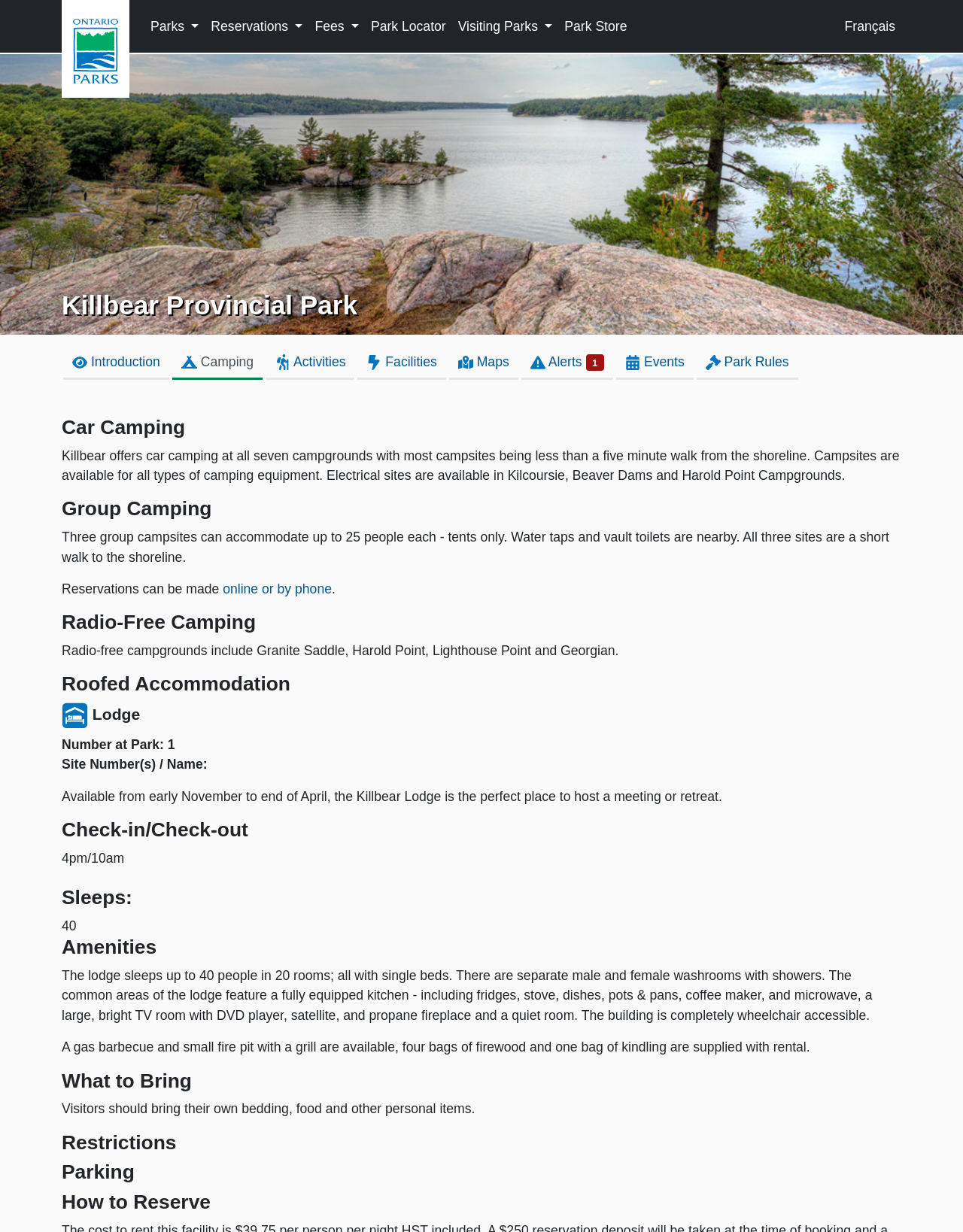Please determine the bounding box of the UI element that matches this description: online or by phone. The coordinates should be given as (top-left x, top-left y, bottom-right x, bottom-right y), with all values between 0 and 1.

[0.231, 0.472, 0.345, 0.484]